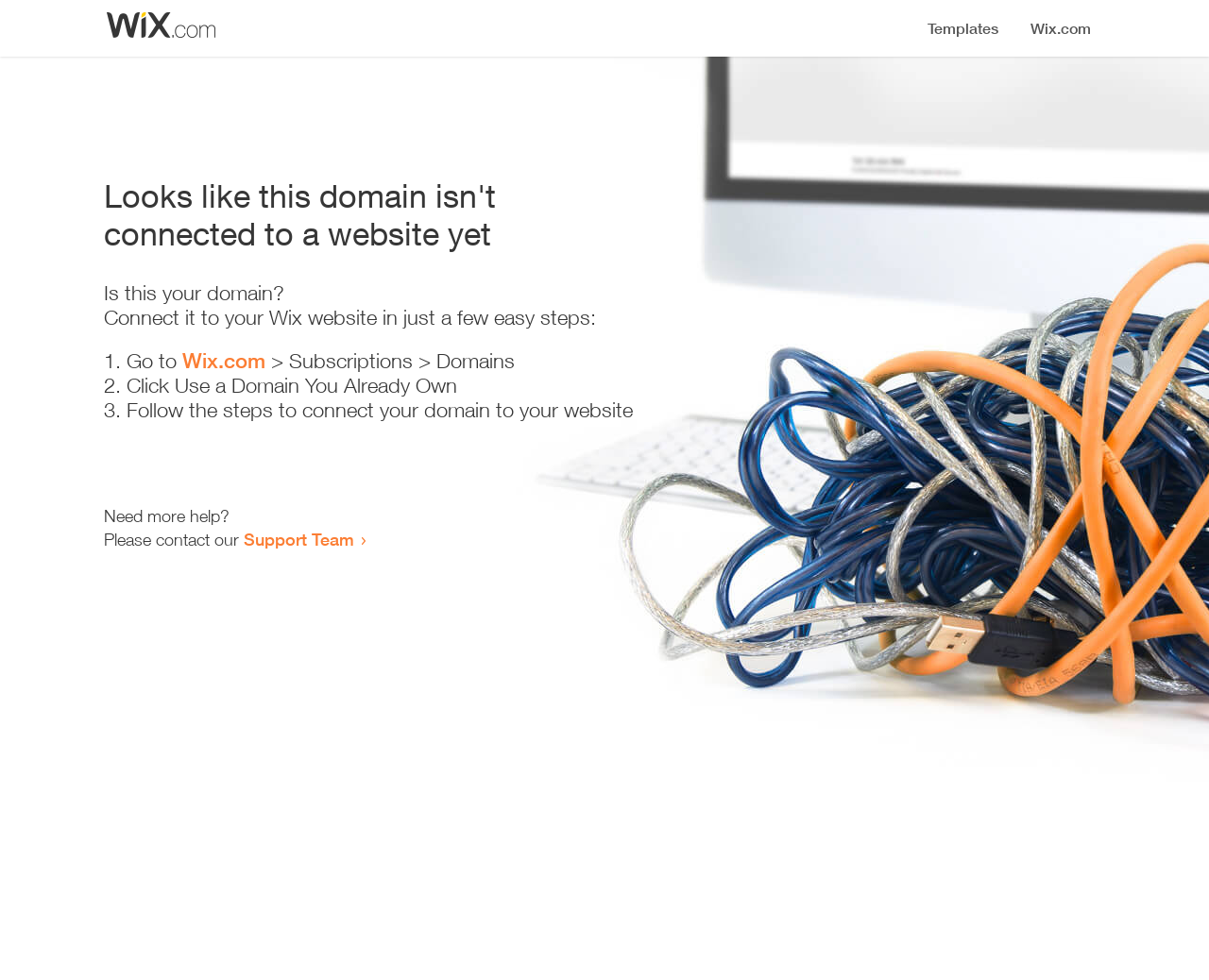What is the first step to connect the domain?
Please use the image to deliver a detailed and complete answer.

The first step to connect the domain is to 'Go to Wix.com > Subscriptions > Domains', as indicated by the list of steps provided on the webpage.